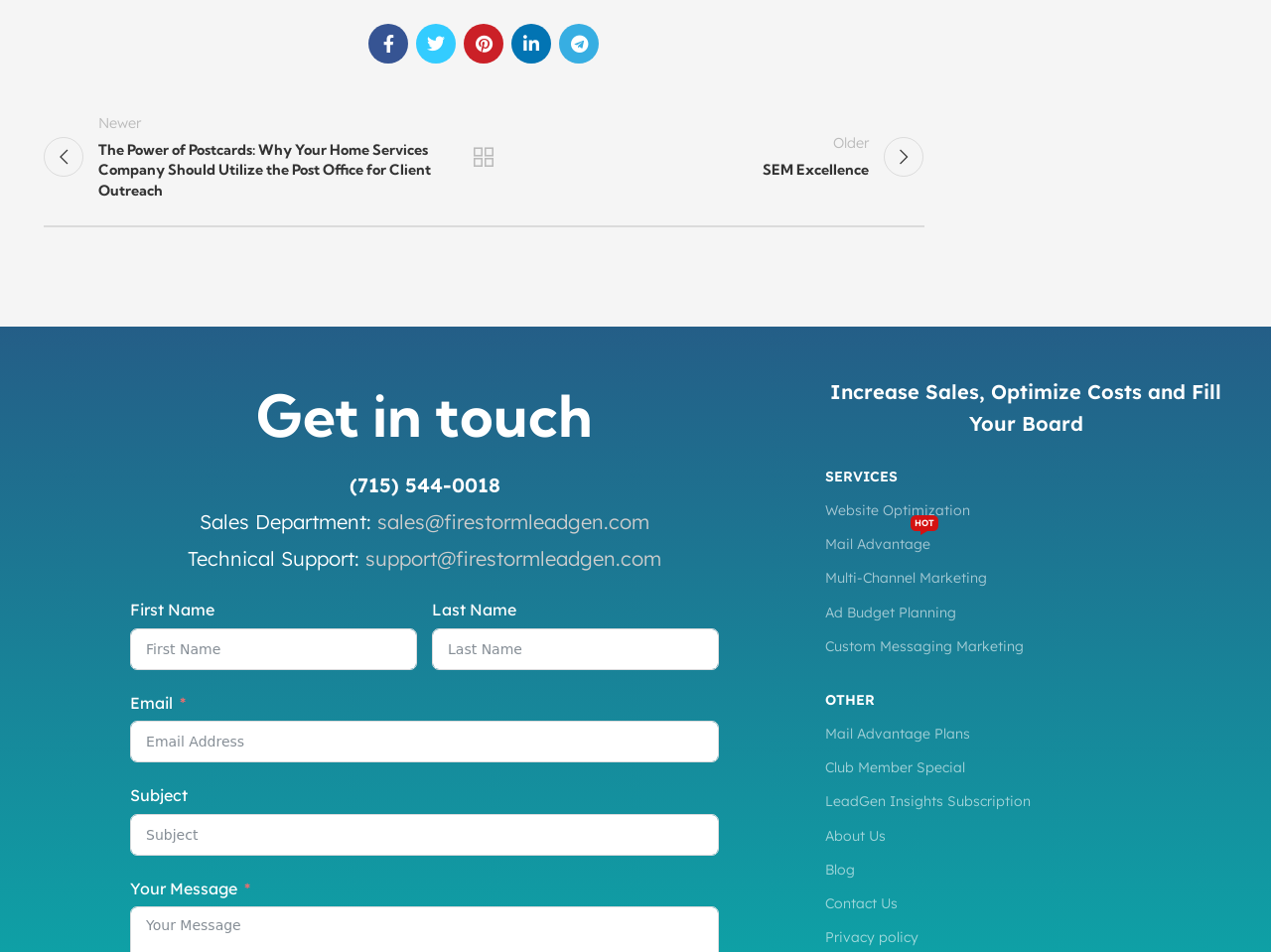Provide the bounding box coordinates of the HTML element described by the text: "Ad Budget Planning". The coordinates should be in the format [left, top, right, bottom] with values between 0 and 1.

[0.649, 0.625, 0.965, 0.661]